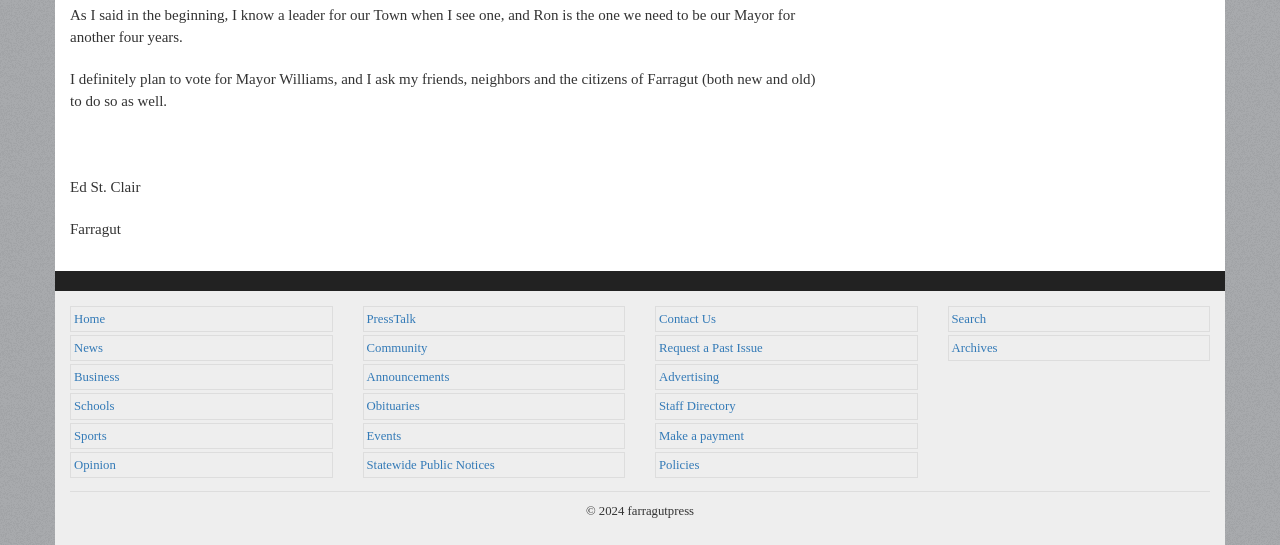Please identify the bounding box coordinates of the area that needs to be clicked to fulfill the following instruction: "view archives."

[0.743, 0.626, 0.779, 0.651]